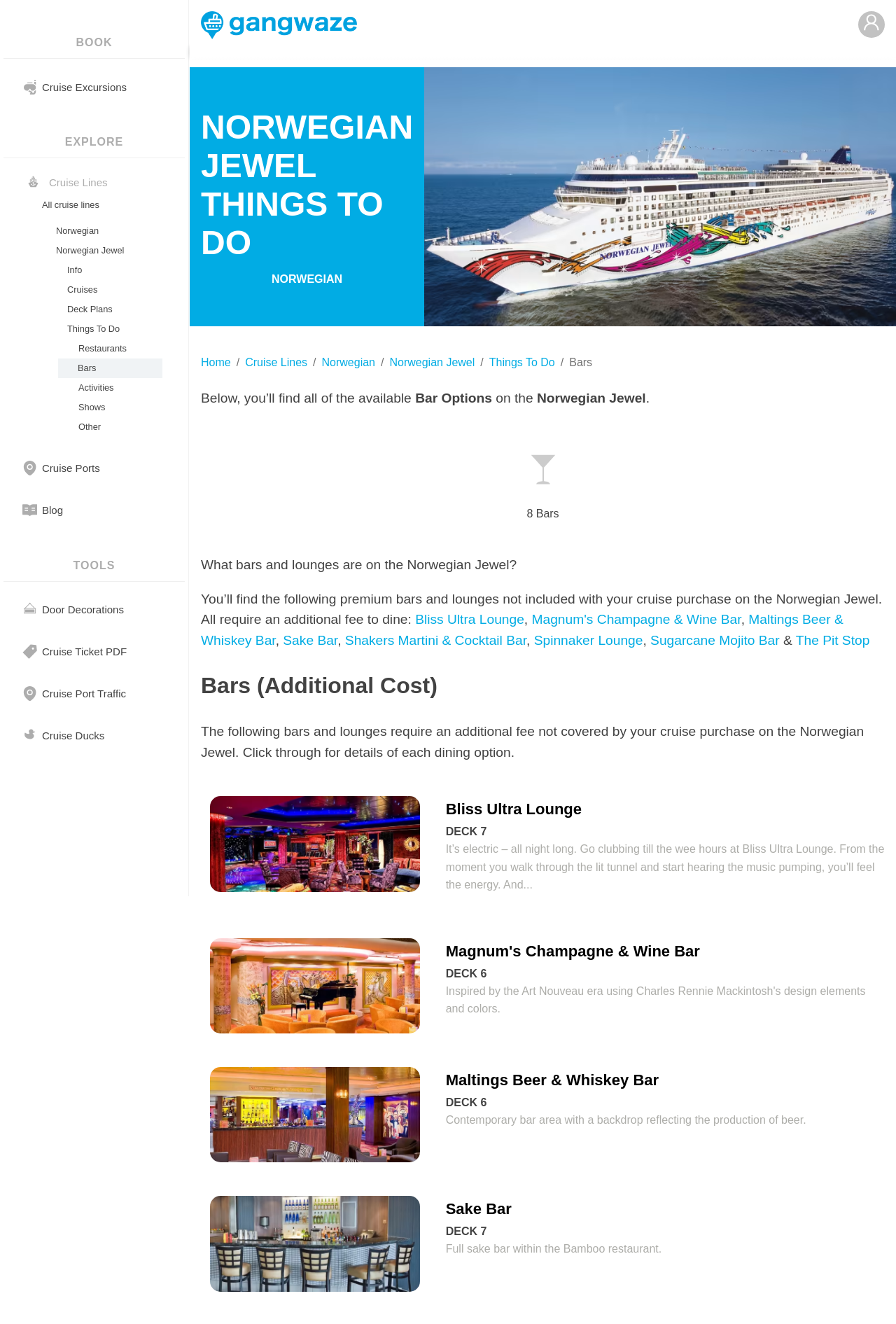How many bars are on the Norwegian Jewel?
Based on the image, give a concise answer in the form of a single word or short phrase.

8